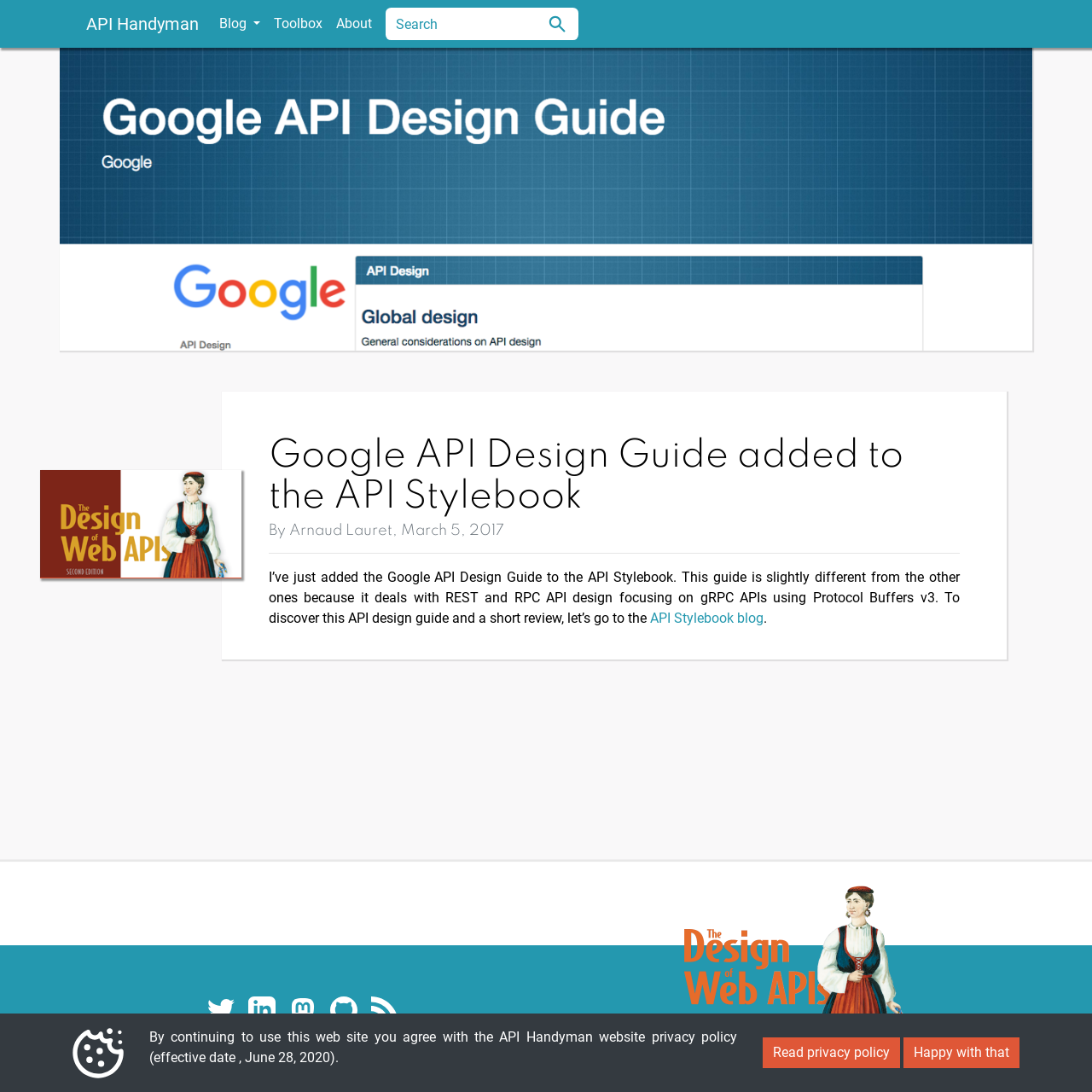Answer the question below using just one word or a short phrase: 
What is the author's name?

Arnaud Lauret